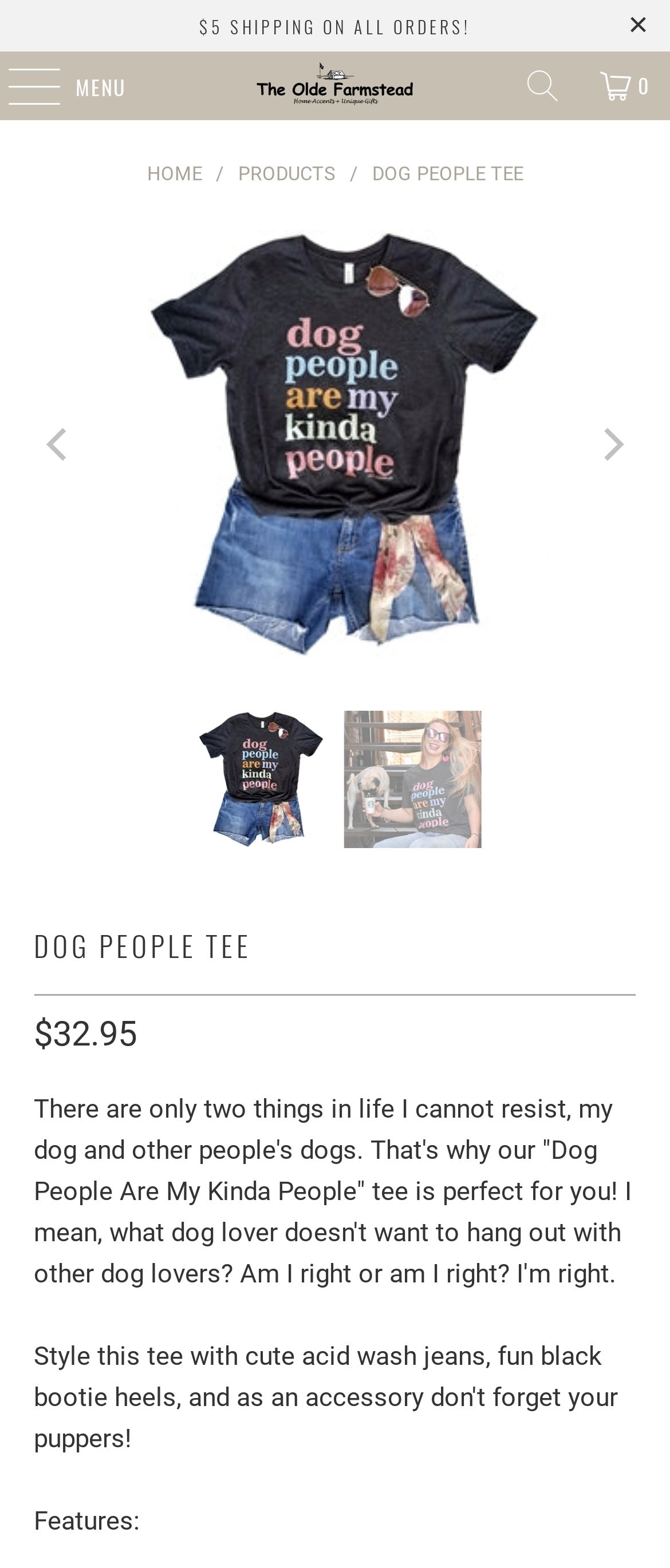Determine and generate the text content of the webpage's headline.

DOG PEOPLE TEE